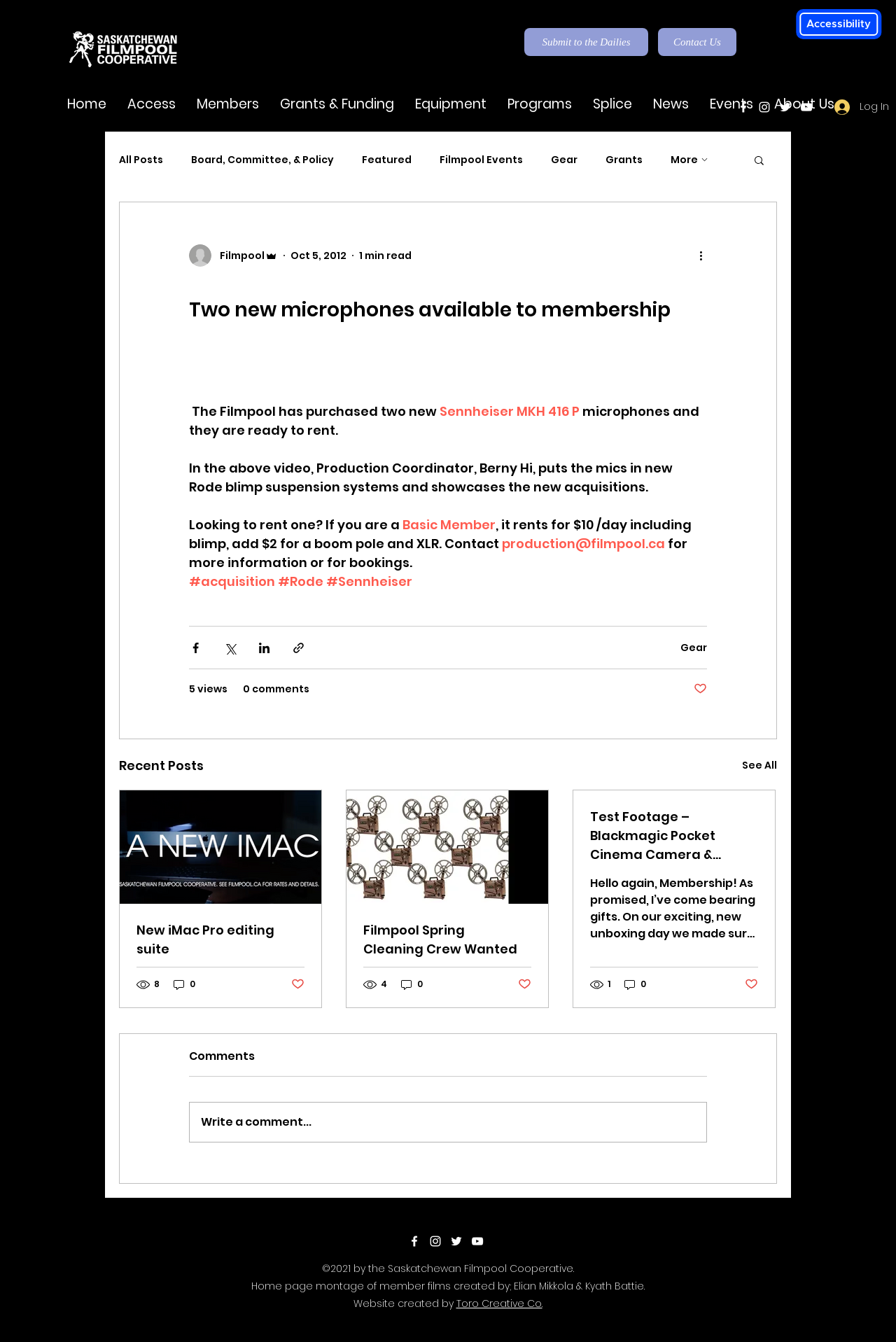Using the webpage screenshot and the element description Toro Creative Co., determine the bounding box coordinates. Specify the coordinates in the format (top-left x, top-left y, bottom-right x, bottom-right y) with values ranging from 0 to 1.

[0.509, 0.966, 0.605, 0.977]